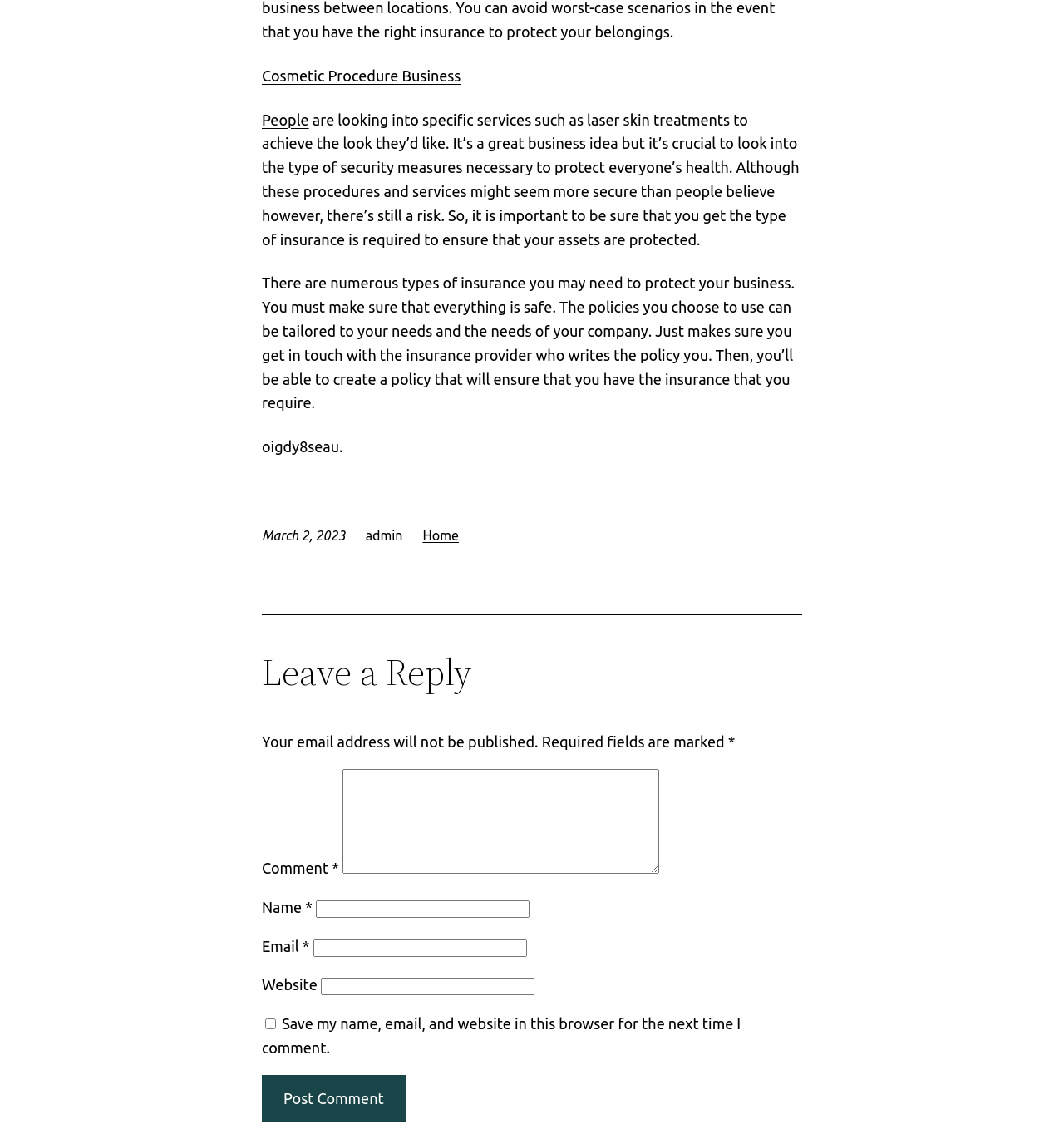Identify the bounding box coordinates of the part that should be clicked to carry out this instruction: "Enter your name".

[0.297, 0.787, 0.498, 0.802]